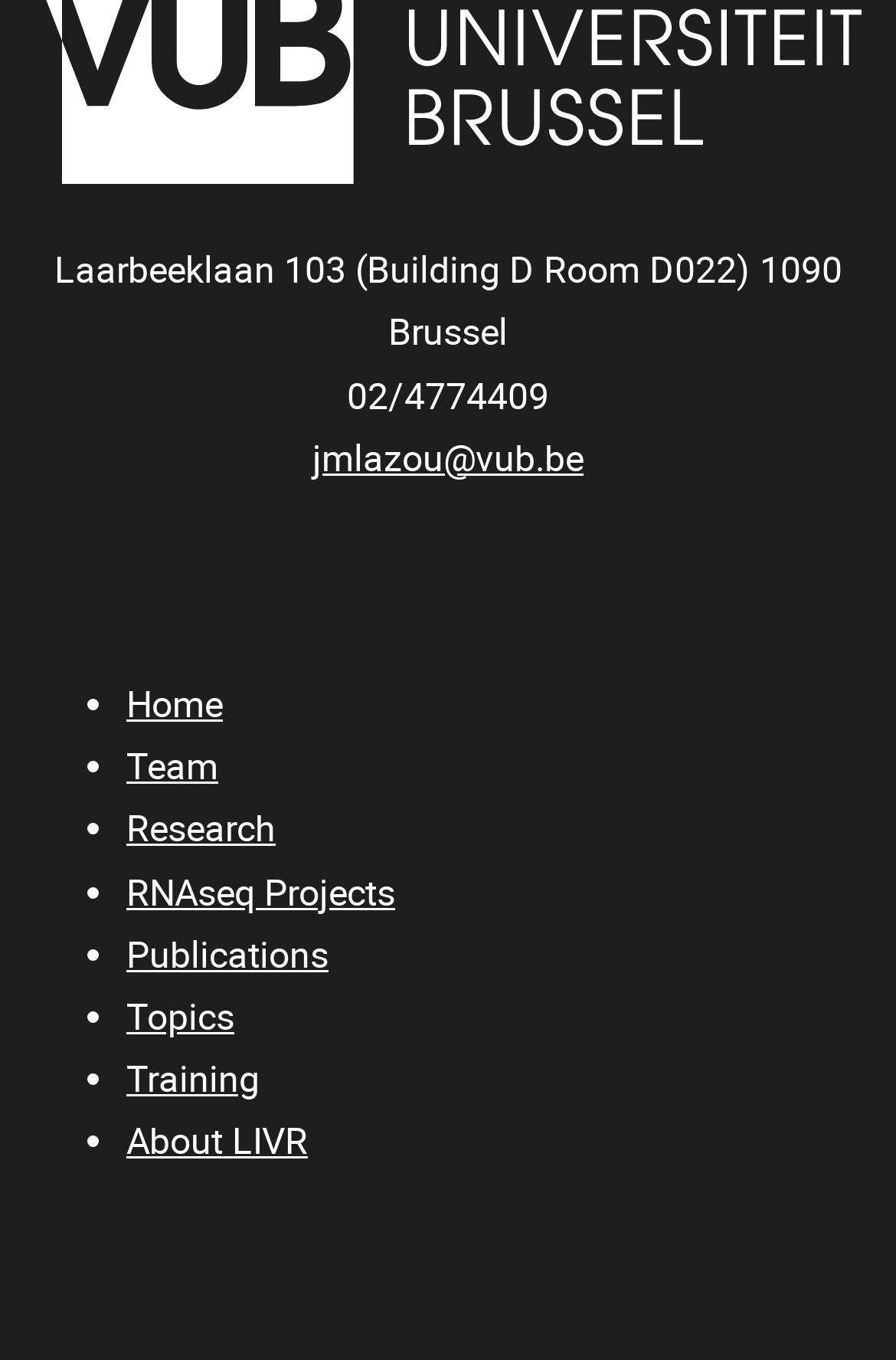Find the bounding box coordinates of the element's region that should be clicked in order to follow the given instruction: "learn about LIVR". The coordinates should consist of four float numbers between 0 and 1, i.e., [left, top, right, bottom].

[0.141, 0.824, 0.344, 0.856]